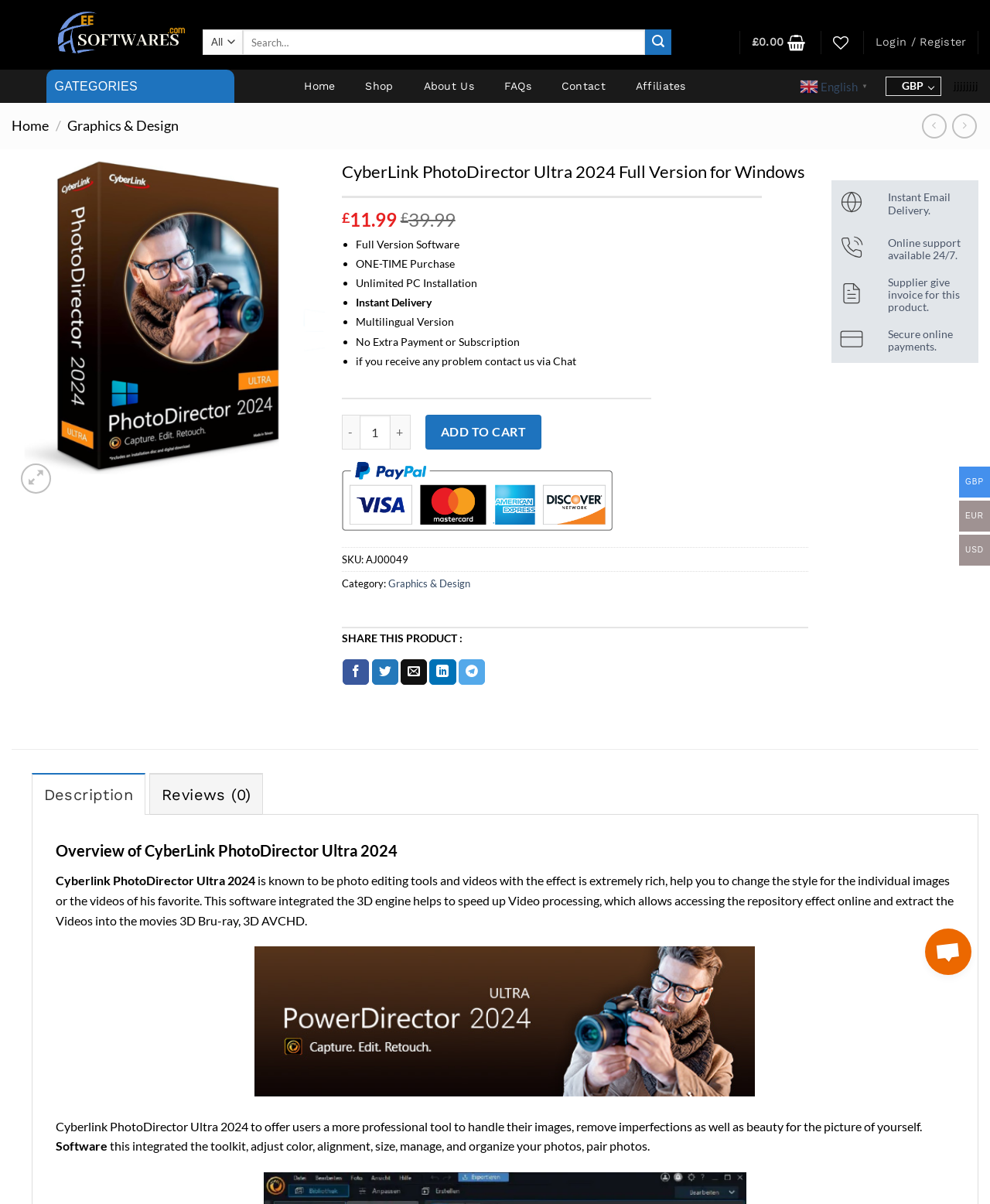Using the information in the image, could you please answer the following question in detail:
How many buttons are there in the product information section?

I counted the buttons in the product information section and found 5 buttons: 'Wishlist', 'Previous', 'Next', '-' and '+'.